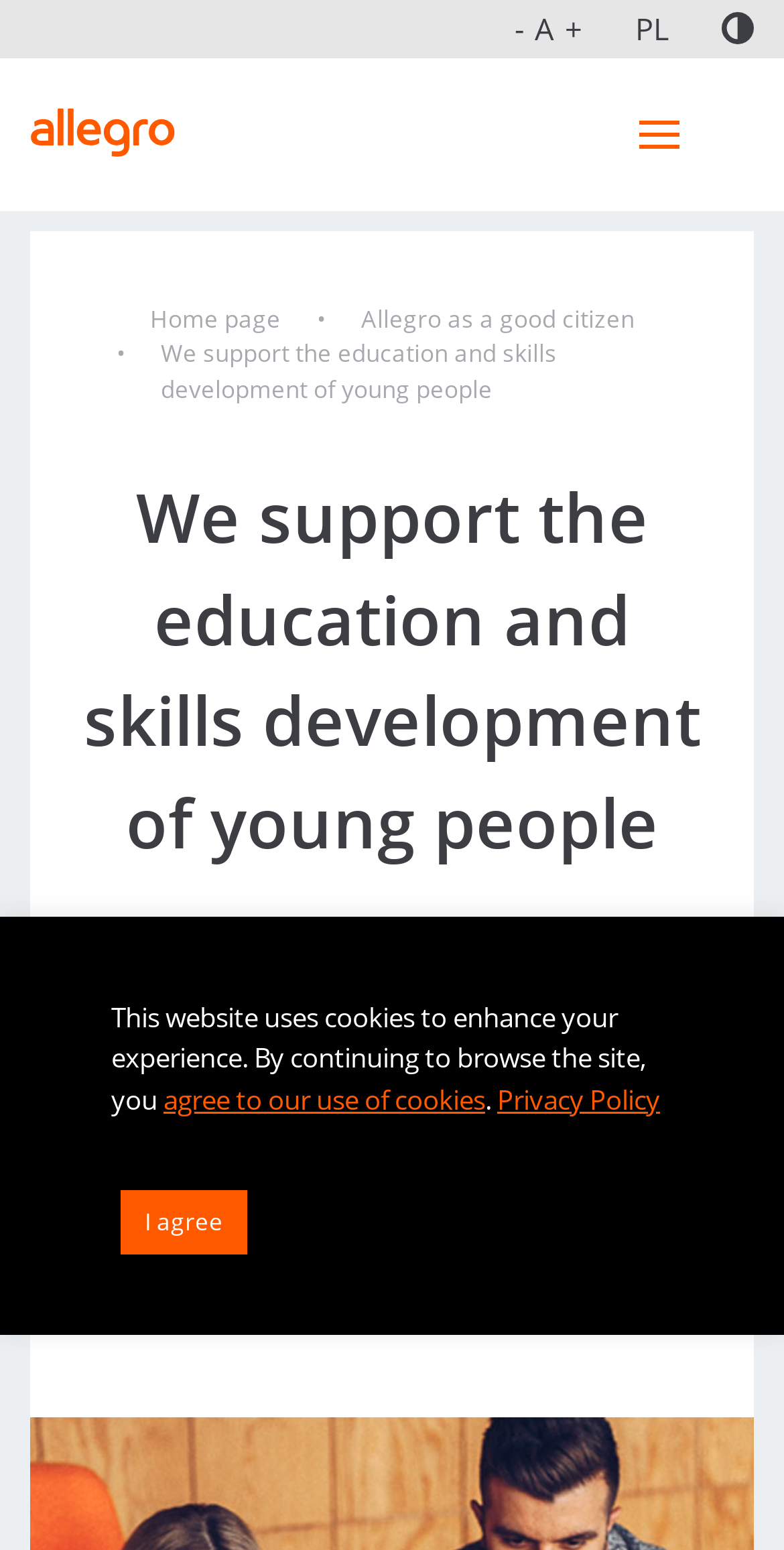Answer the question below with a single word or a brief phrase: 
What is the icon above the 'We support the education and skills development of young people' heading?

Graphics symbol